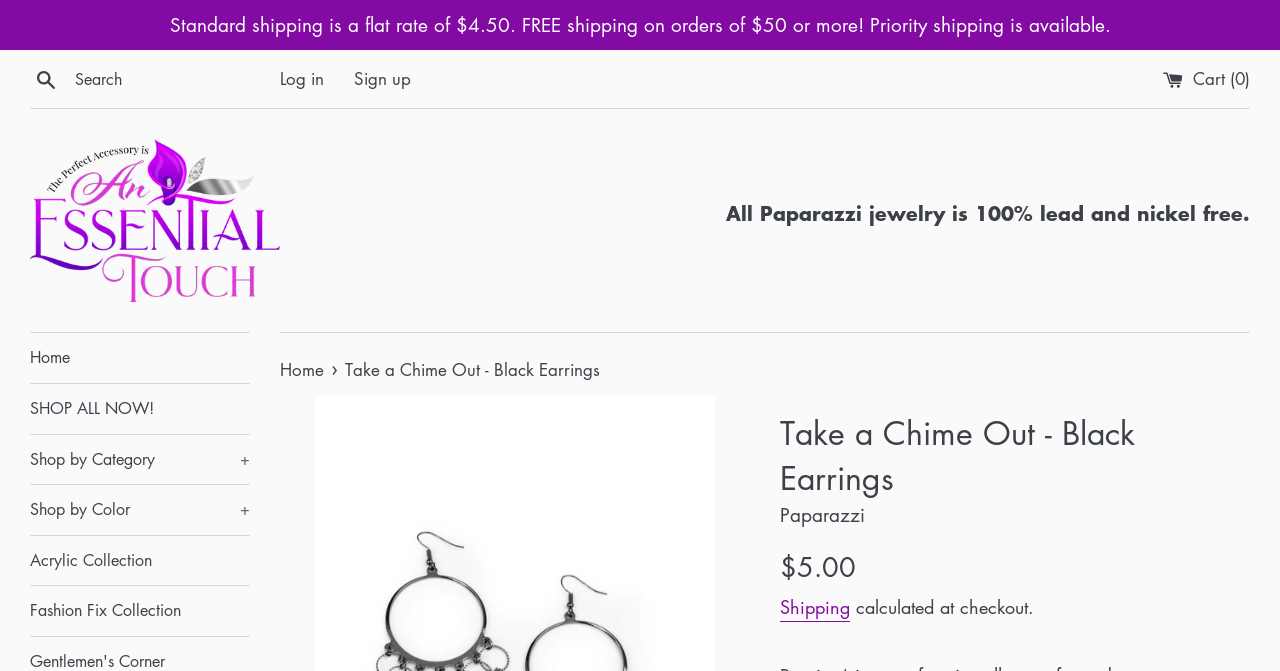Find the bounding box coordinates of the element you need to click on to perform this action: 'View your cart'. The coordinates should be represented by four float values between 0 and 1, in the format [left, top, right, bottom].

[0.909, 0.1, 0.977, 0.134]